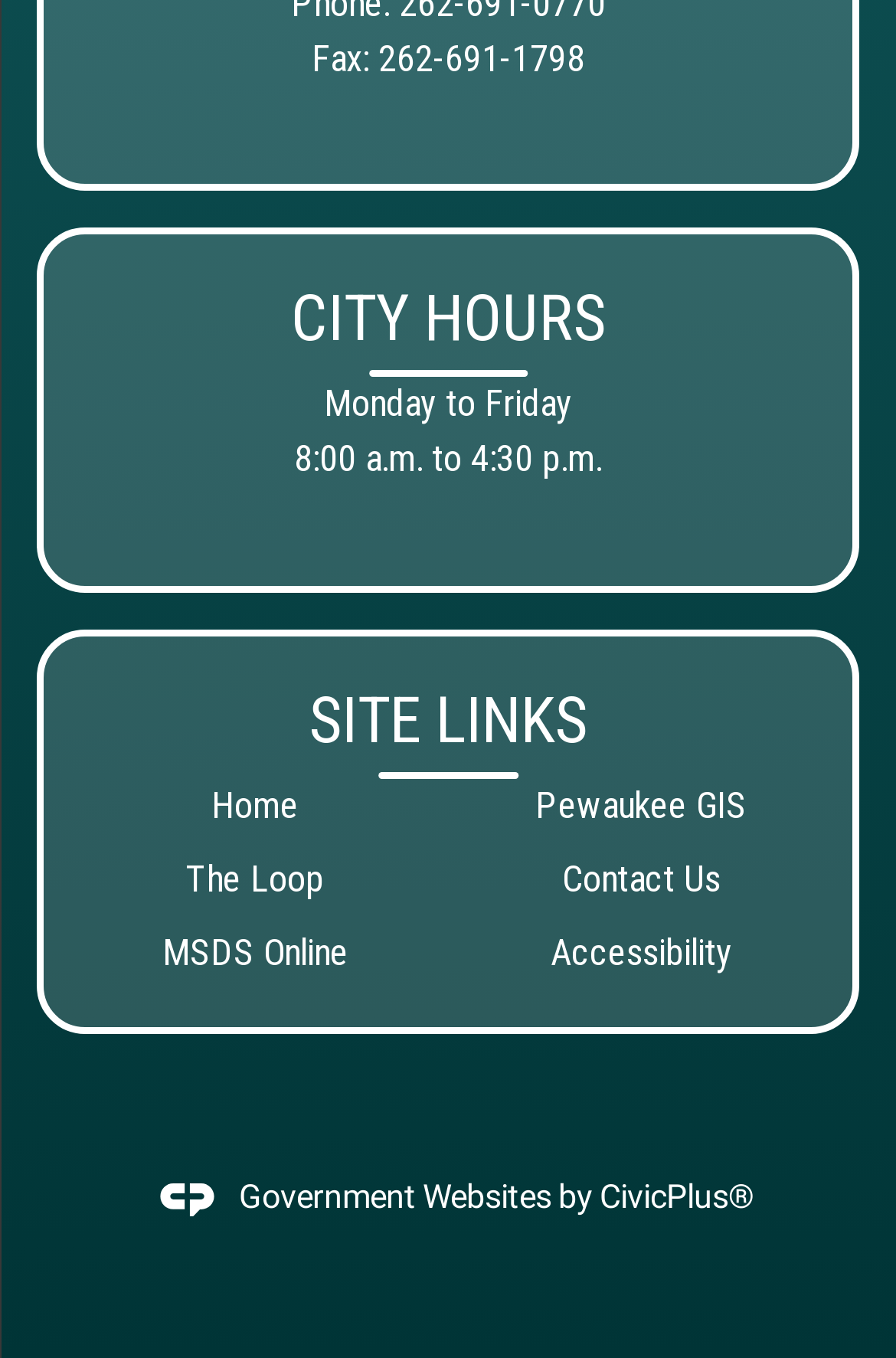What is the purpose of the 'SITE LINKS' section?
Please use the image to deliver a detailed and complete answer.

I inferred the purpose of the 'SITE LINKS' section by looking at the links it contains, which seem to be related to the city's government and services, and are likely intended to provide easy access to these resources.